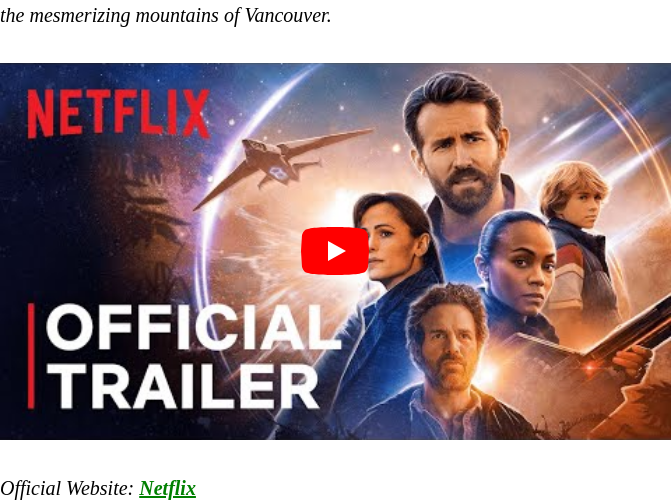Who is the lead actor in the film?
Answer the question with a single word or phrase derived from the image.

Ryan Reynolds